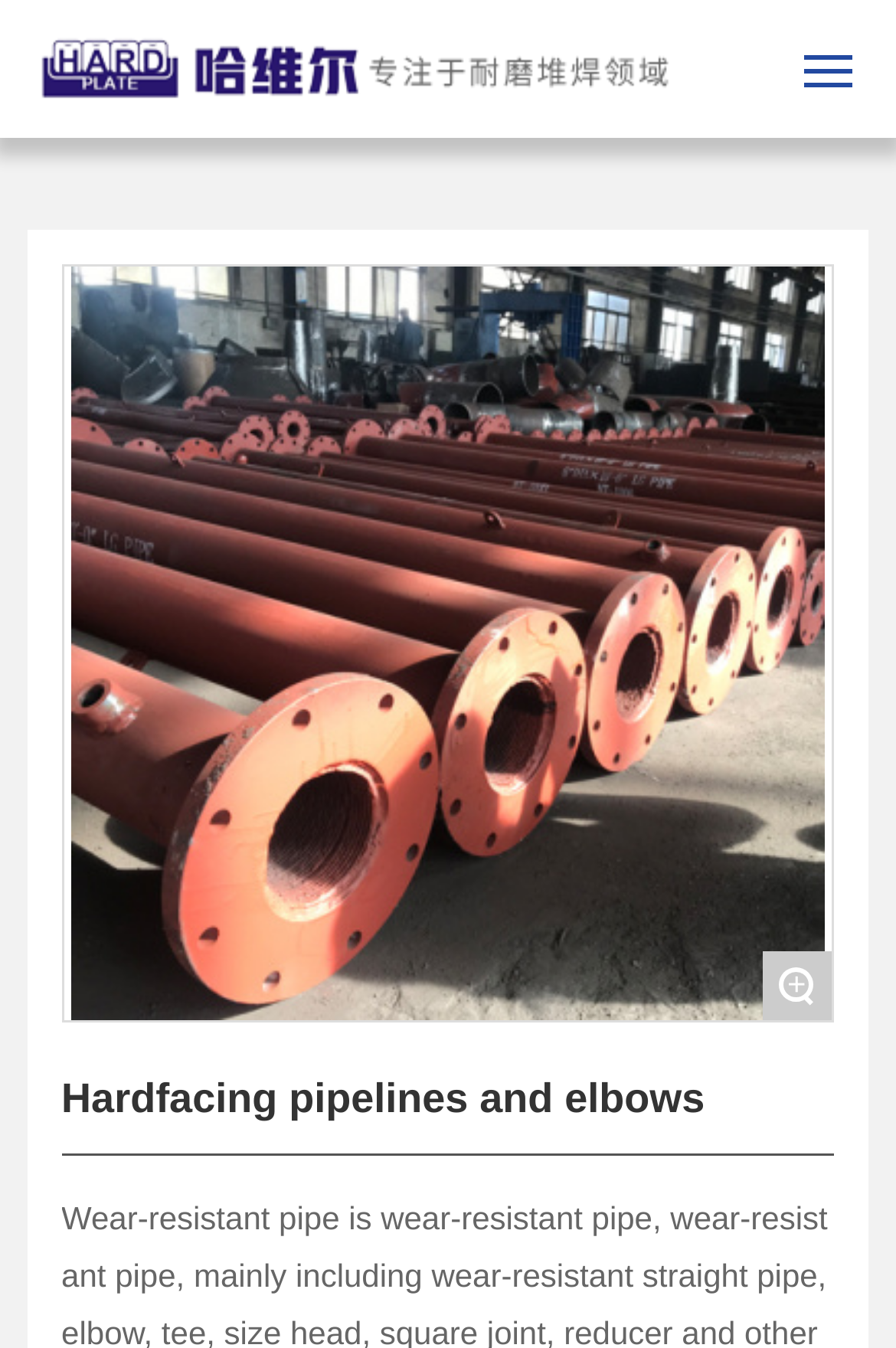Please identify the bounding box coordinates of the element that needs to be clicked to execute the following command: "Read the News". Provide the bounding box using four float numbers between 0 and 1, formatted as [left, top, right, bottom].

[0.051, 0.581, 0.909, 0.619]